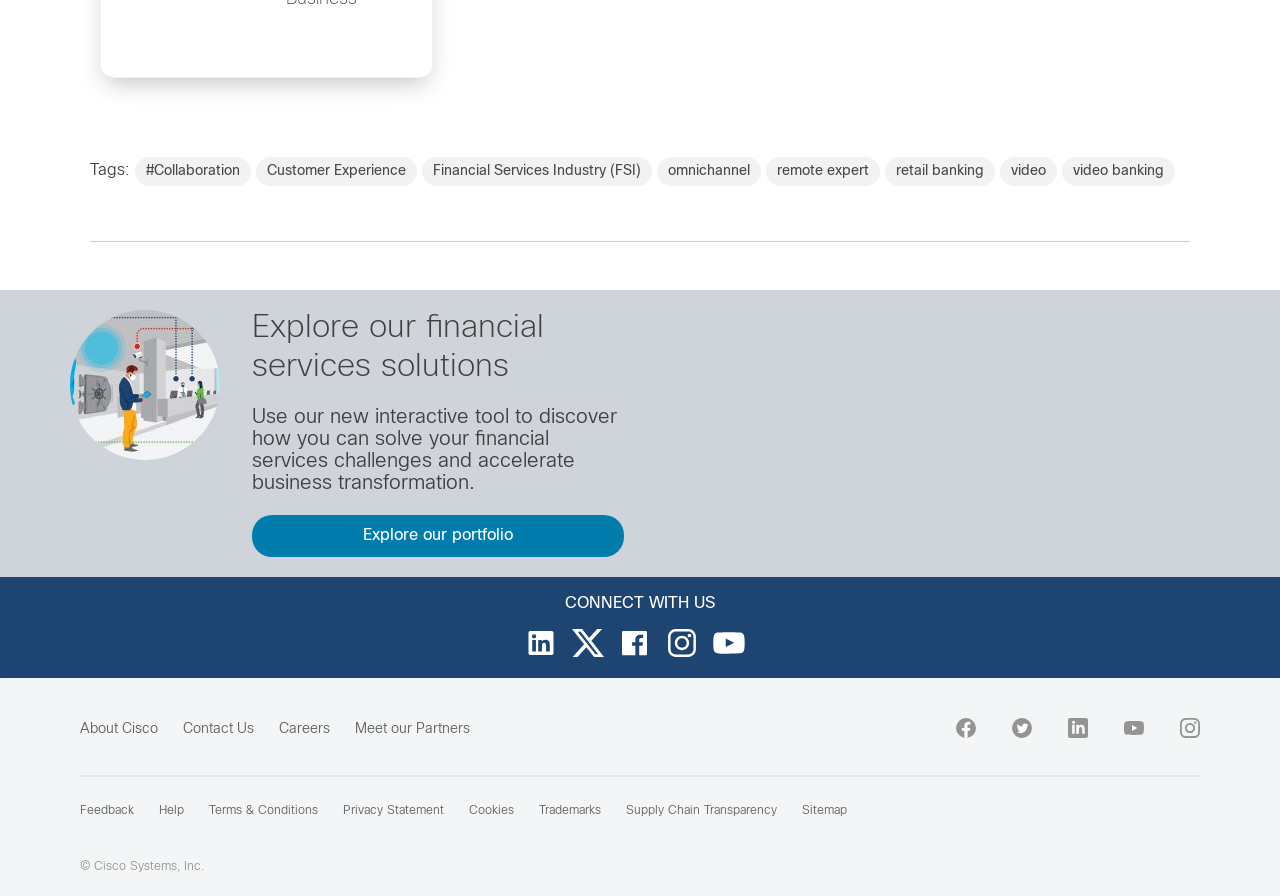Please identify the bounding box coordinates of the element I should click to complete this instruction: 'Explore our portfolio'. The coordinates should be given as four float numbers between 0 and 1, like this: [left, top, right, bottom].

[0.197, 0.575, 0.488, 0.622]